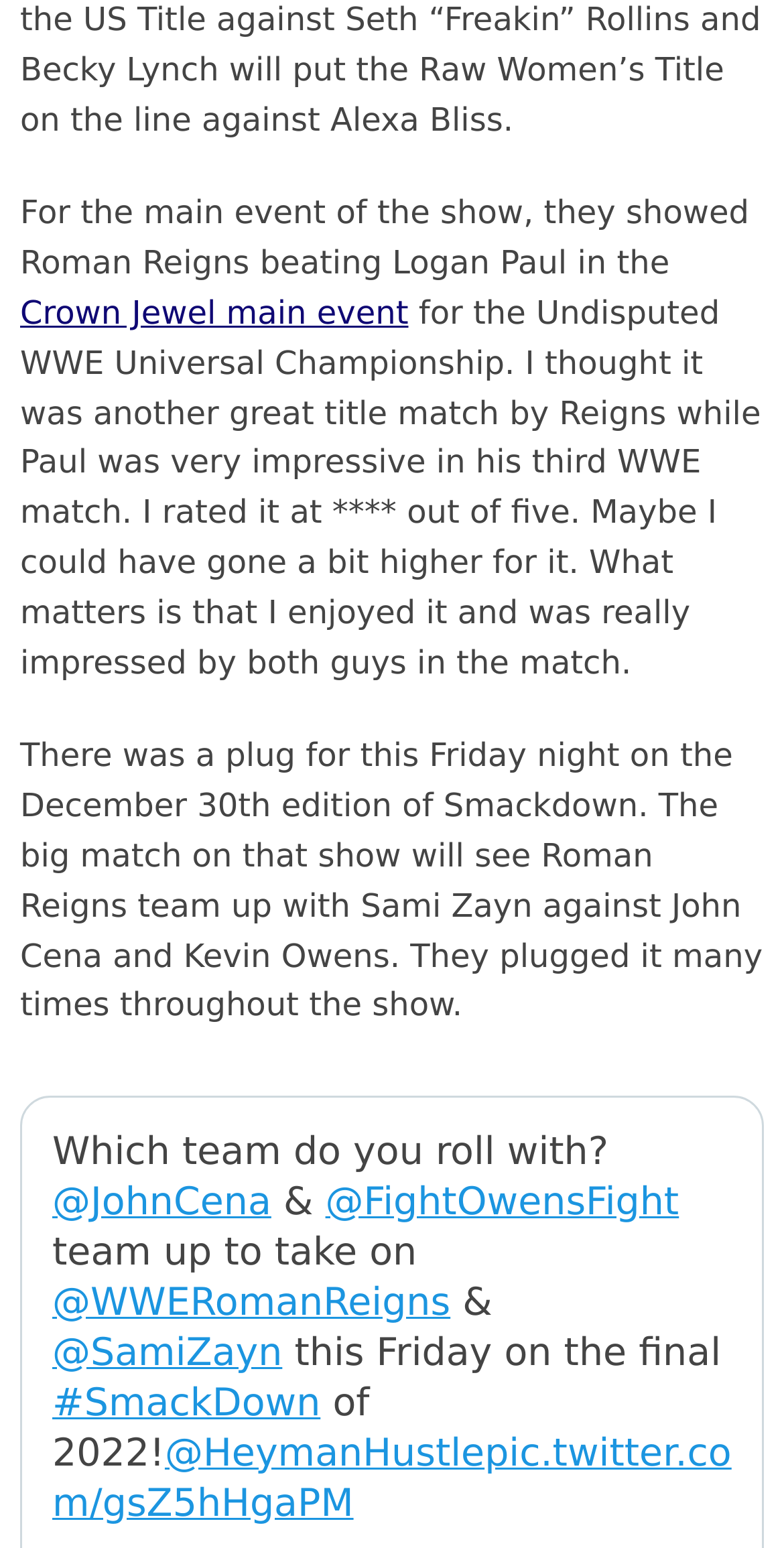Identify the bounding box coordinates of the part that should be clicked to carry out this instruction: "View the SmackDown page".

[0.067, 0.892, 0.409, 0.921]